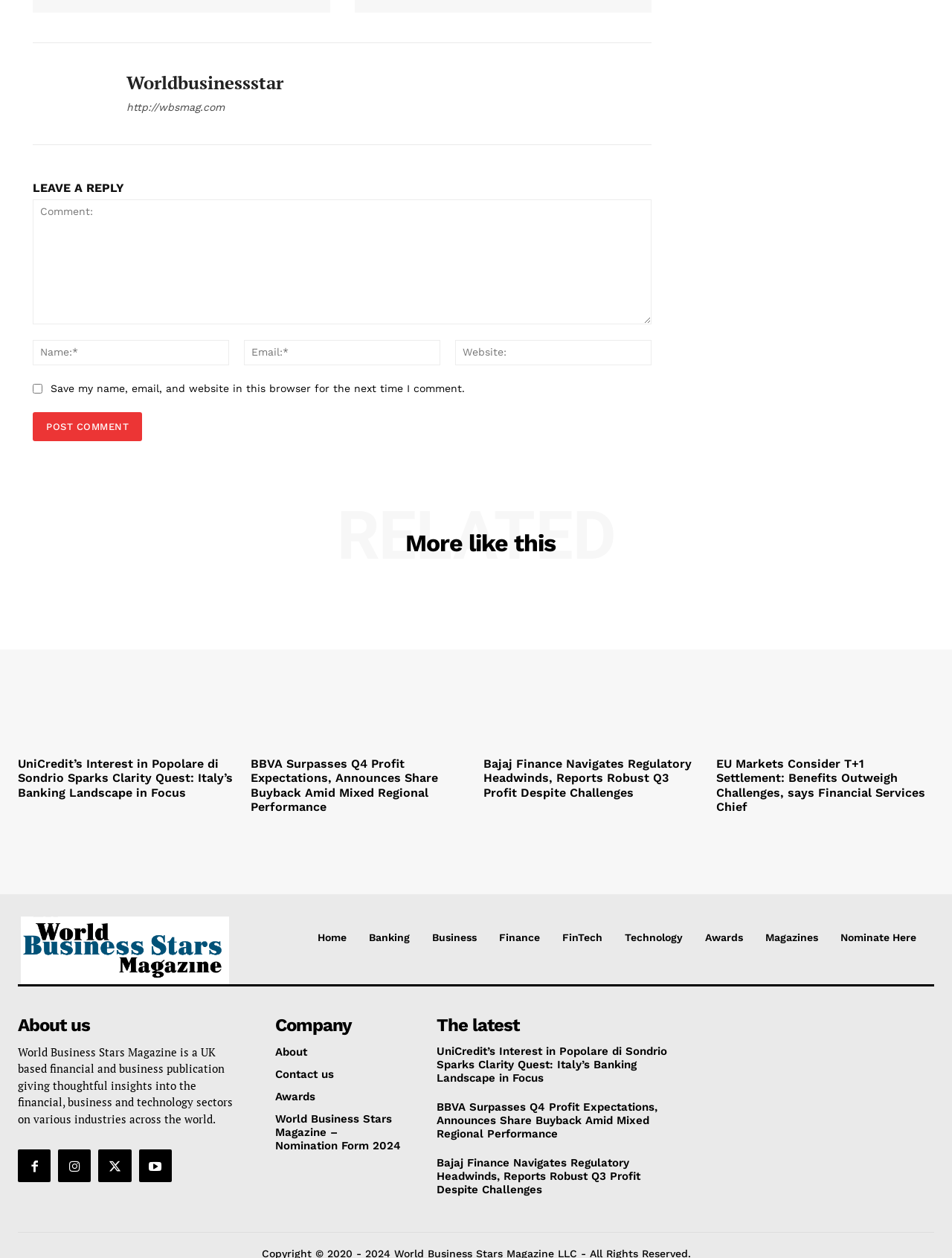Highlight the bounding box coordinates of the region I should click on to meet the following instruction: "Click on the 'Worldbusinessstar' link".

[0.133, 0.058, 0.298, 0.075]